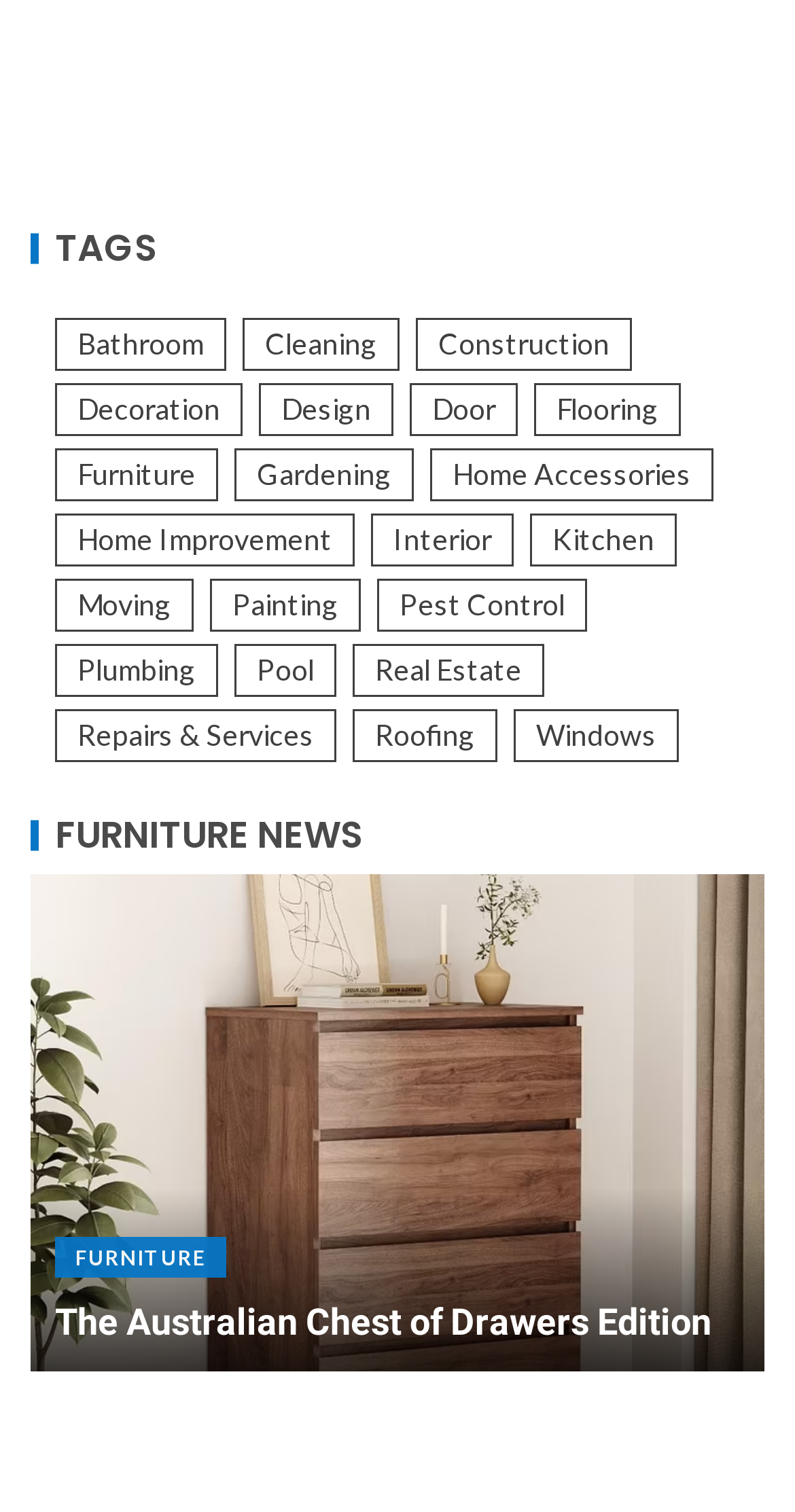Answer the following in one word or a short phrase: 
What is the category with the most items?

Home Improvement